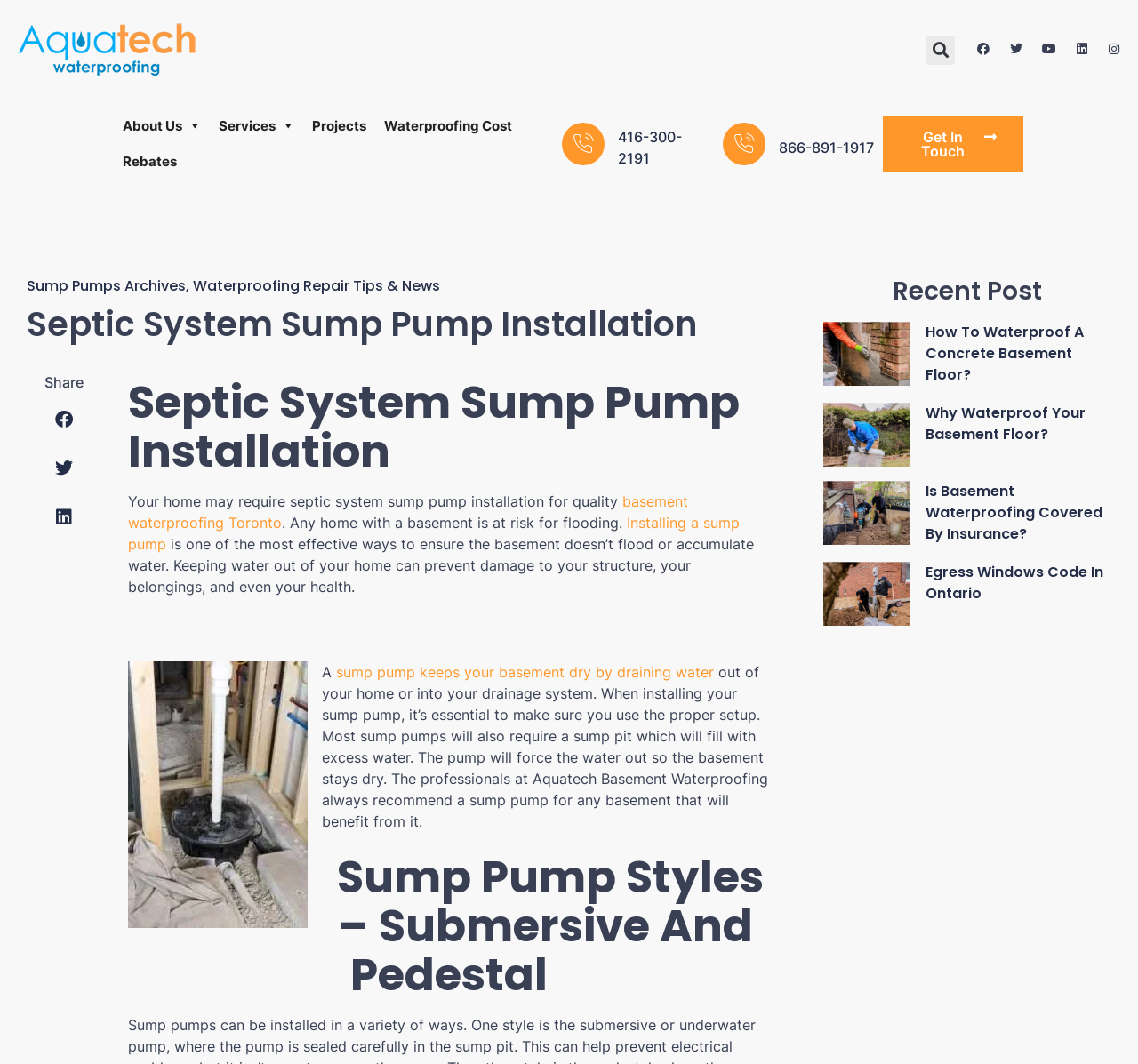What is the company name?
Please provide a single word or phrase answer based on the image.

Aquatech